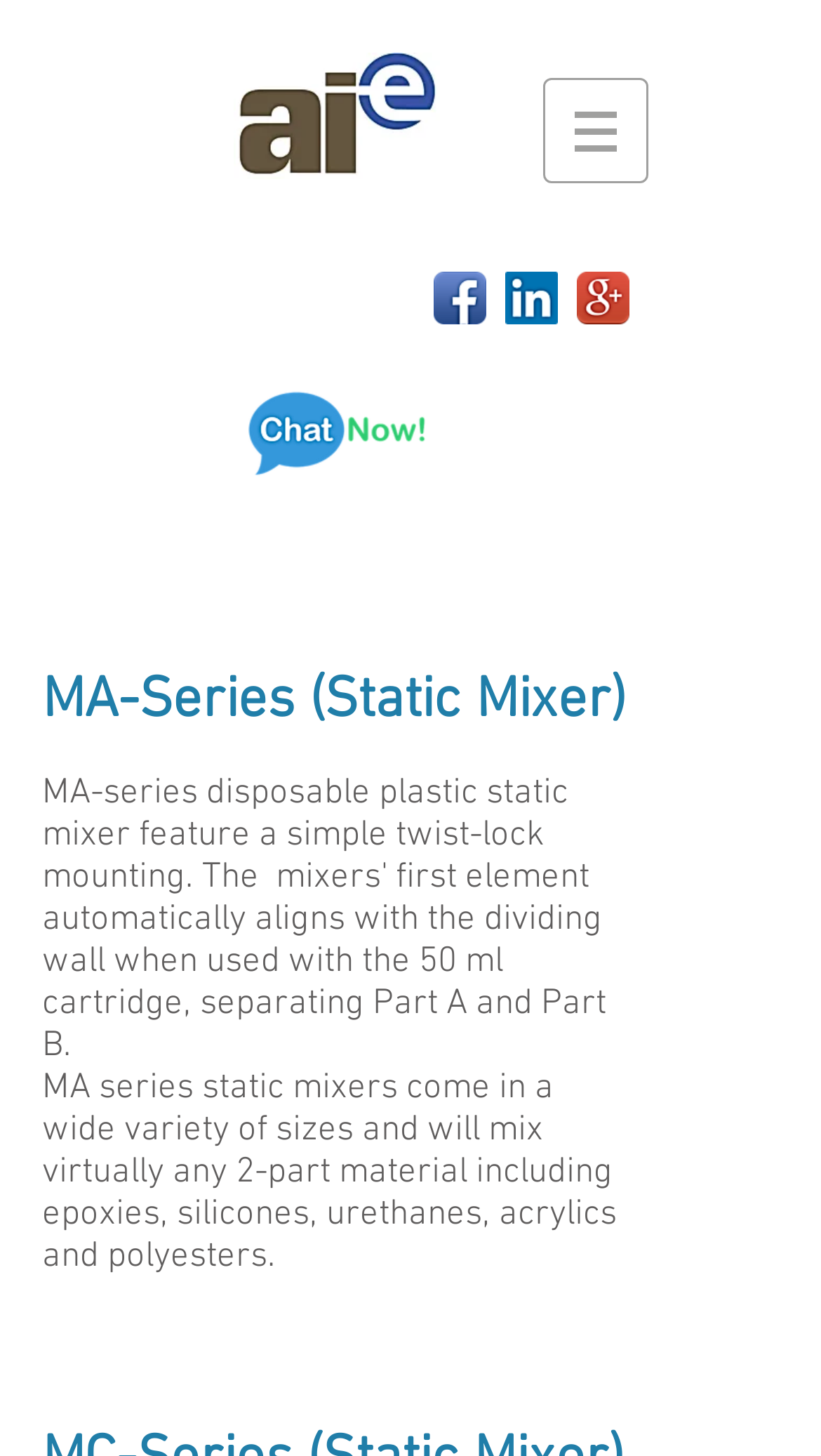What is the company name? Look at the image and give a one-word or short phrase answer.

AIE